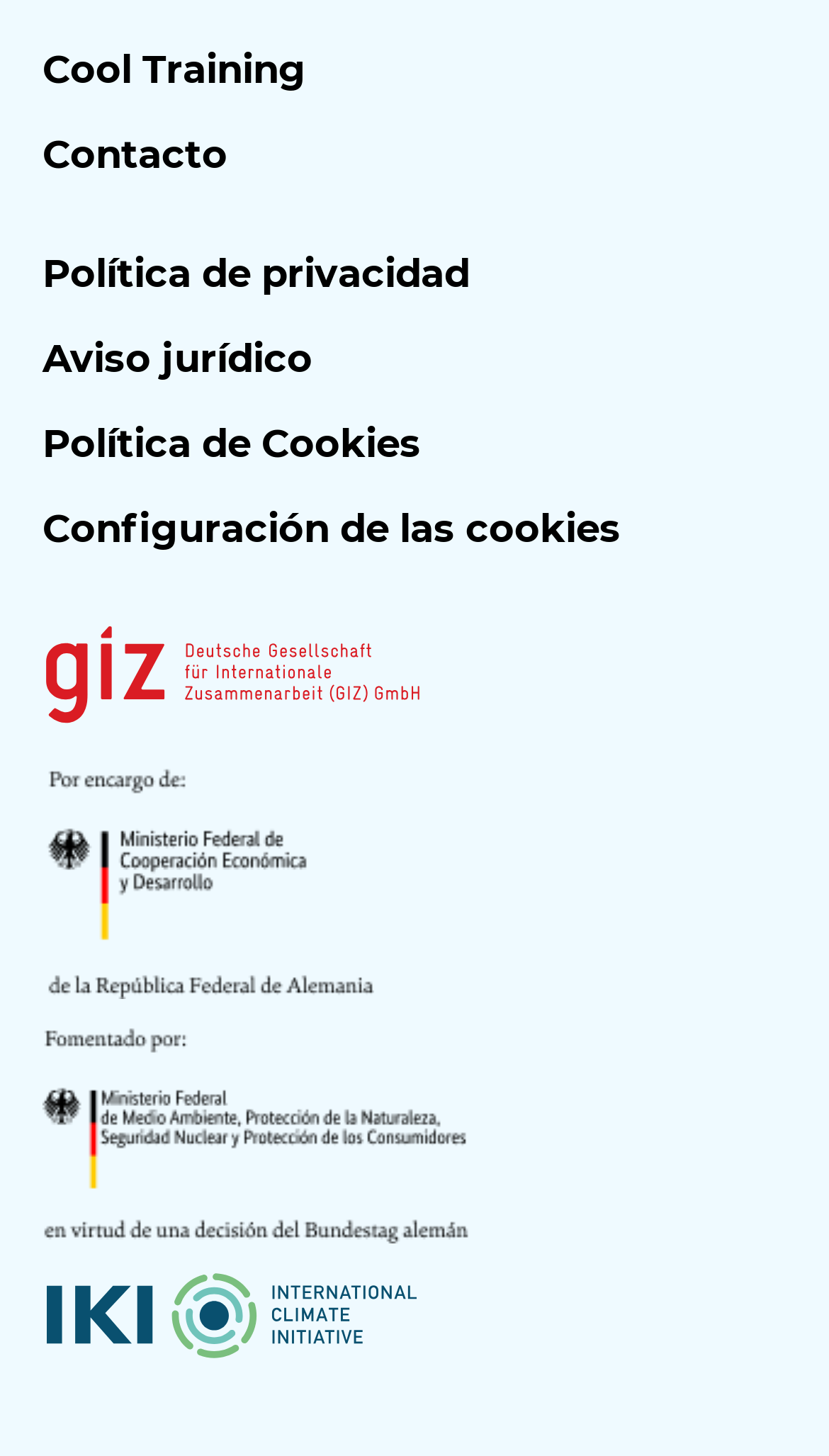Specify the bounding box coordinates for the region that must be clicked to perform the given instruction: "Configure cookies".

[0.051, 0.347, 0.749, 0.379]